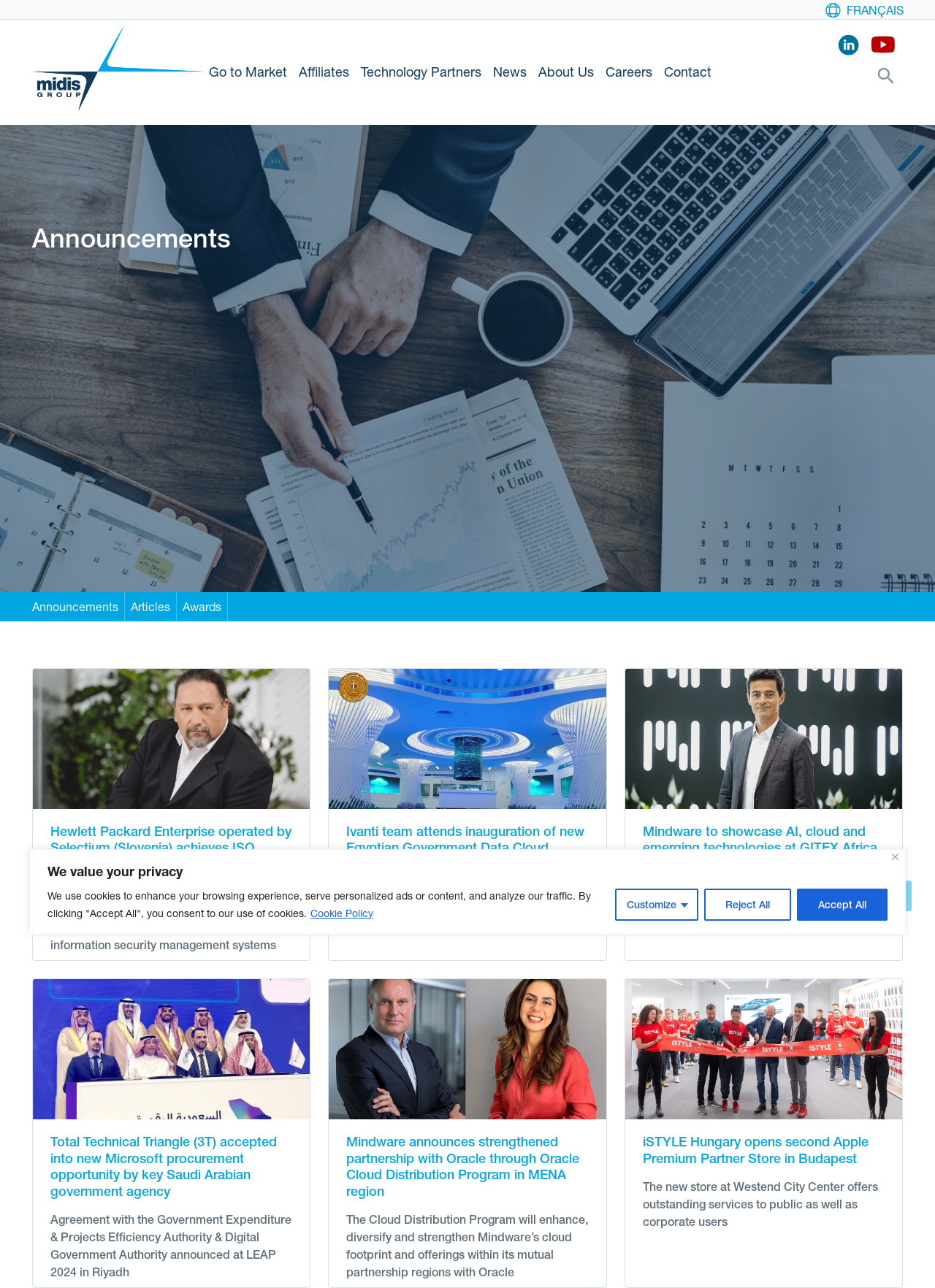Please find the bounding box coordinates of the element that you should click to achieve the following instruction: "Go to 'News' page". The coordinates should be presented as four float numbers between 0 and 1: [left, top, right, bottom].

[0.521, 0.046, 0.57, 0.066]